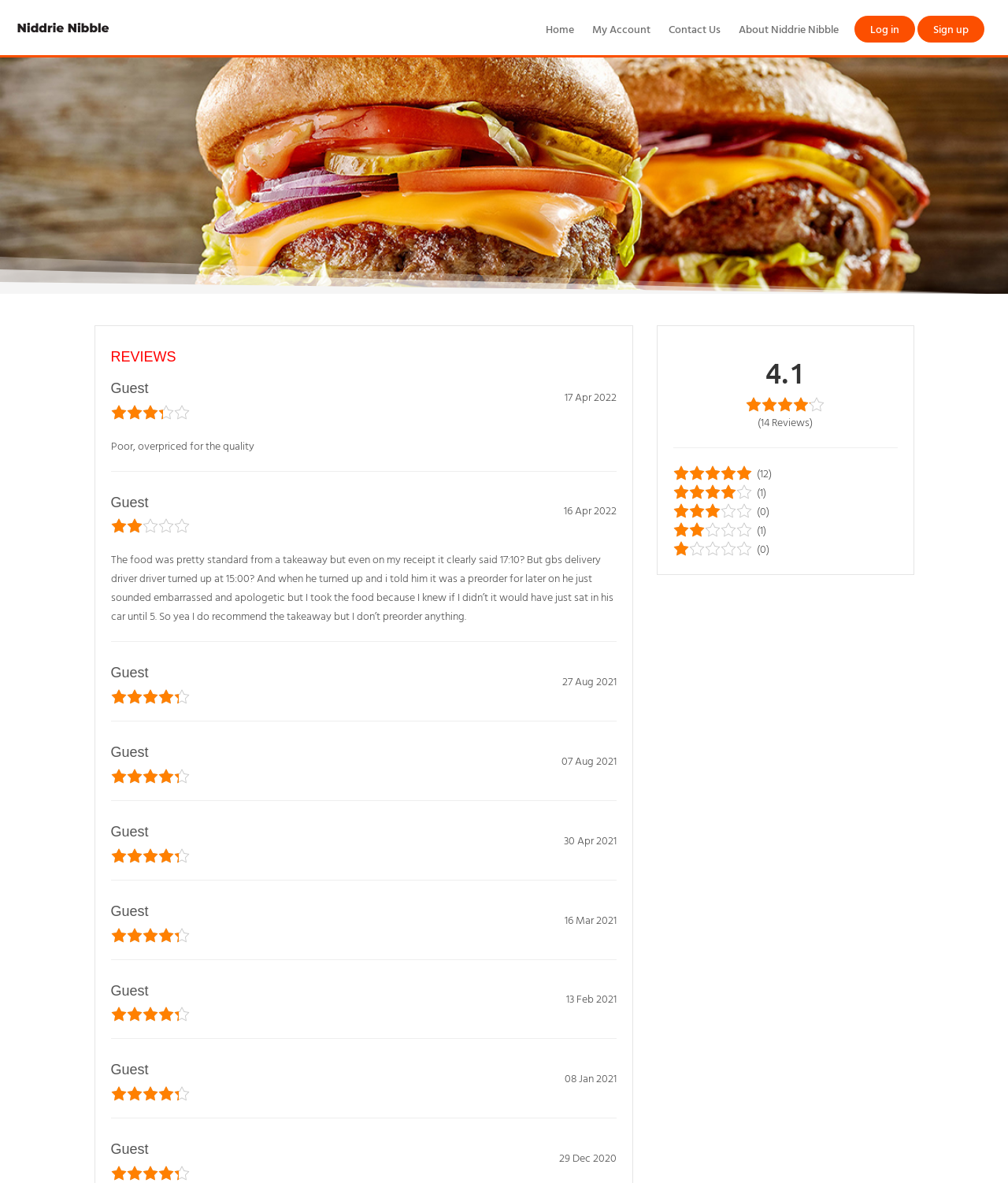Identify the bounding box for the UI element described as: "Home". Ensure the coordinates are four float numbers between 0 and 1, formatted as [left, top, right, bottom].

[0.534, 0.013, 0.577, 0.036]